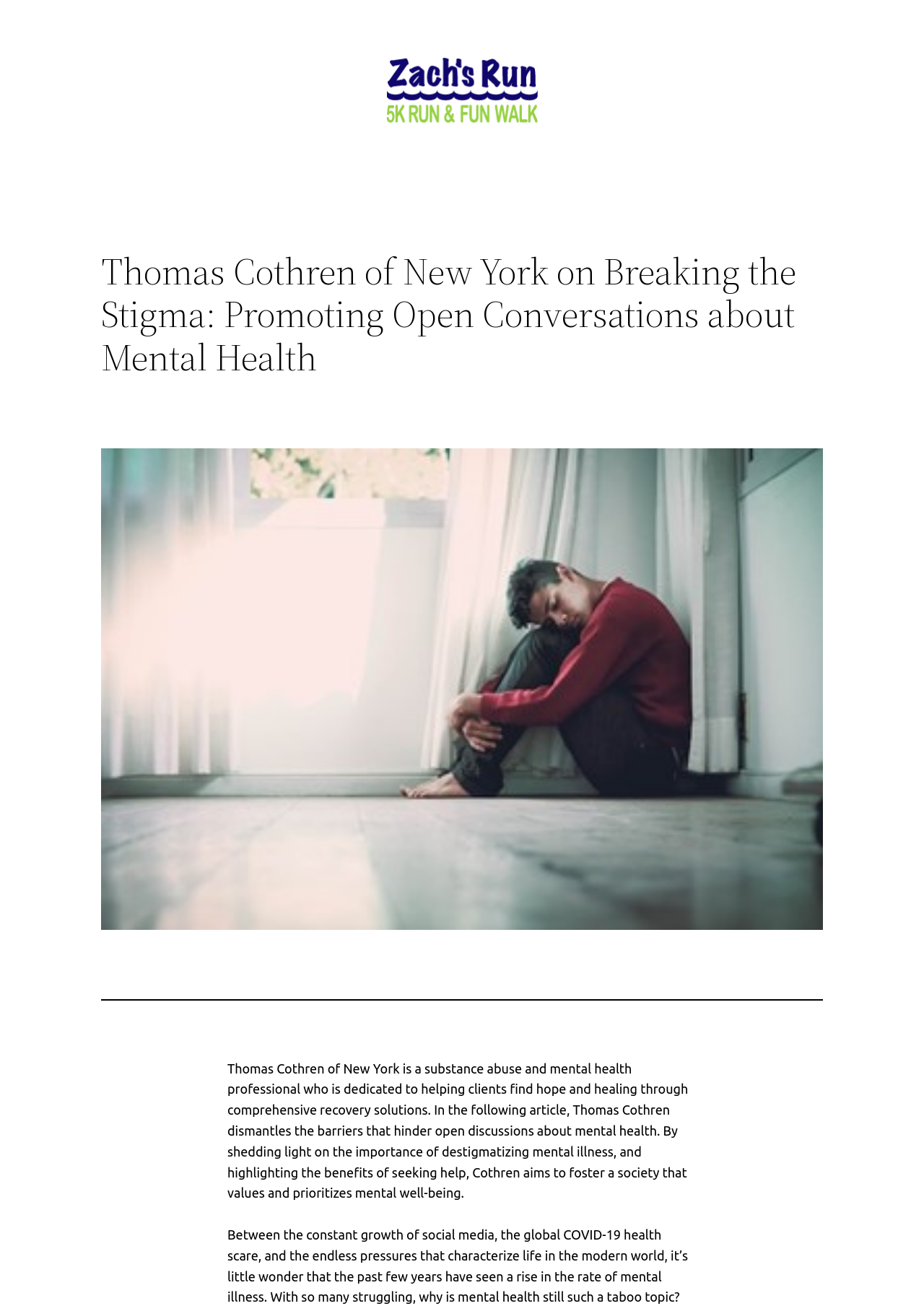Using the element description alt="Zachs Run logo", predict the bounding box coordinates for the UI element. Provide the coordinates in (top-left x, top-left y, bottom-right x, bottom-right y) format with values ranging from 0 to 1.

[0.418, 0.035, 0.582, 0.094]